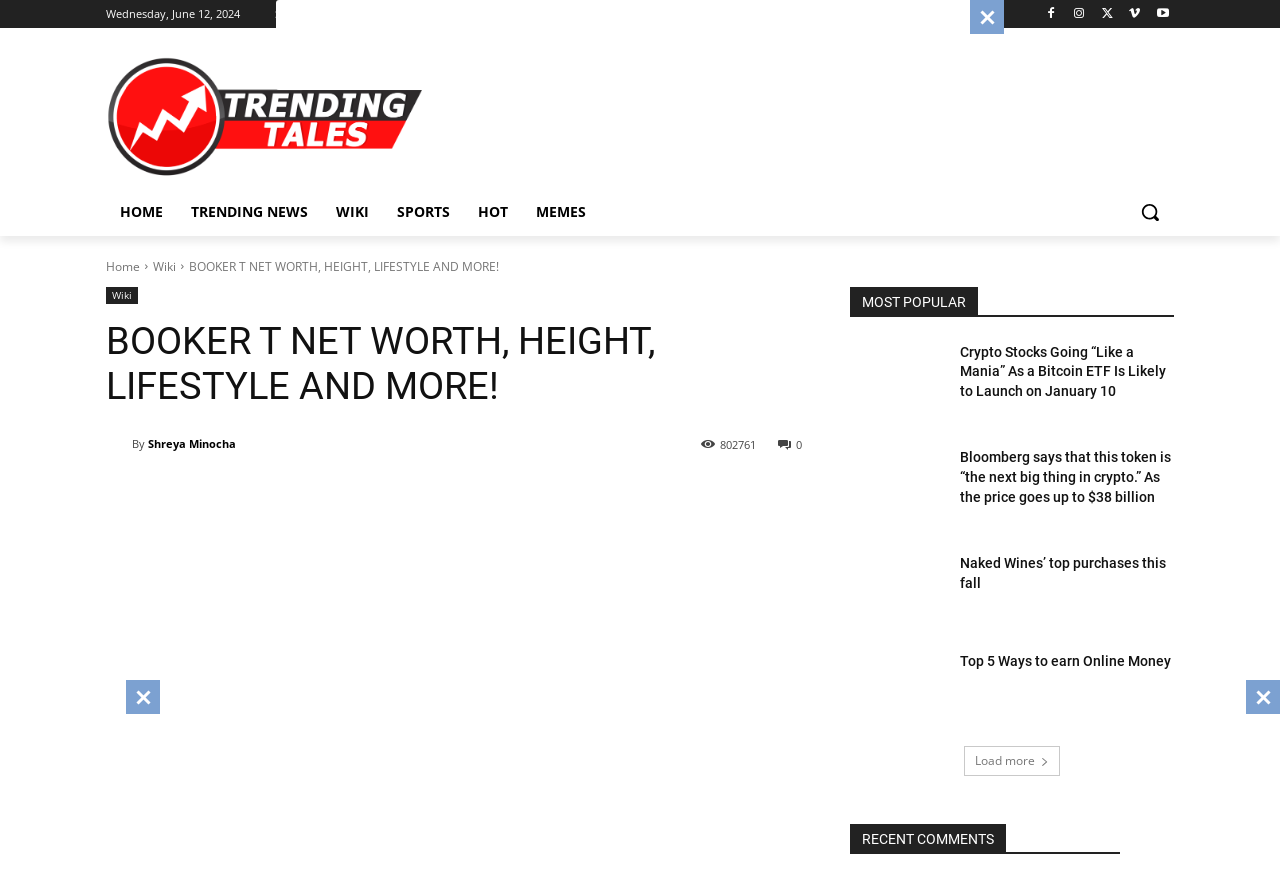How many articles are there in the 'MOST POPULAR' section?
Look at the image and provide a detailed response to the question.

I counted the number of articles in the 'MOST POPULAR' section by looking at the link elements with headings 'Crypto Stocks Going “Like a Mania” As a Bitcoin ETF Is Likely to Launch on January 10', 'Bloomberg says that this token is “the next big thing in crypto.” As the price goes up to $38 billion', 'Naked Wines’ top purchases this fall', and 'Top 5 Ways to earn Online Money'. There are 4 articles in total.